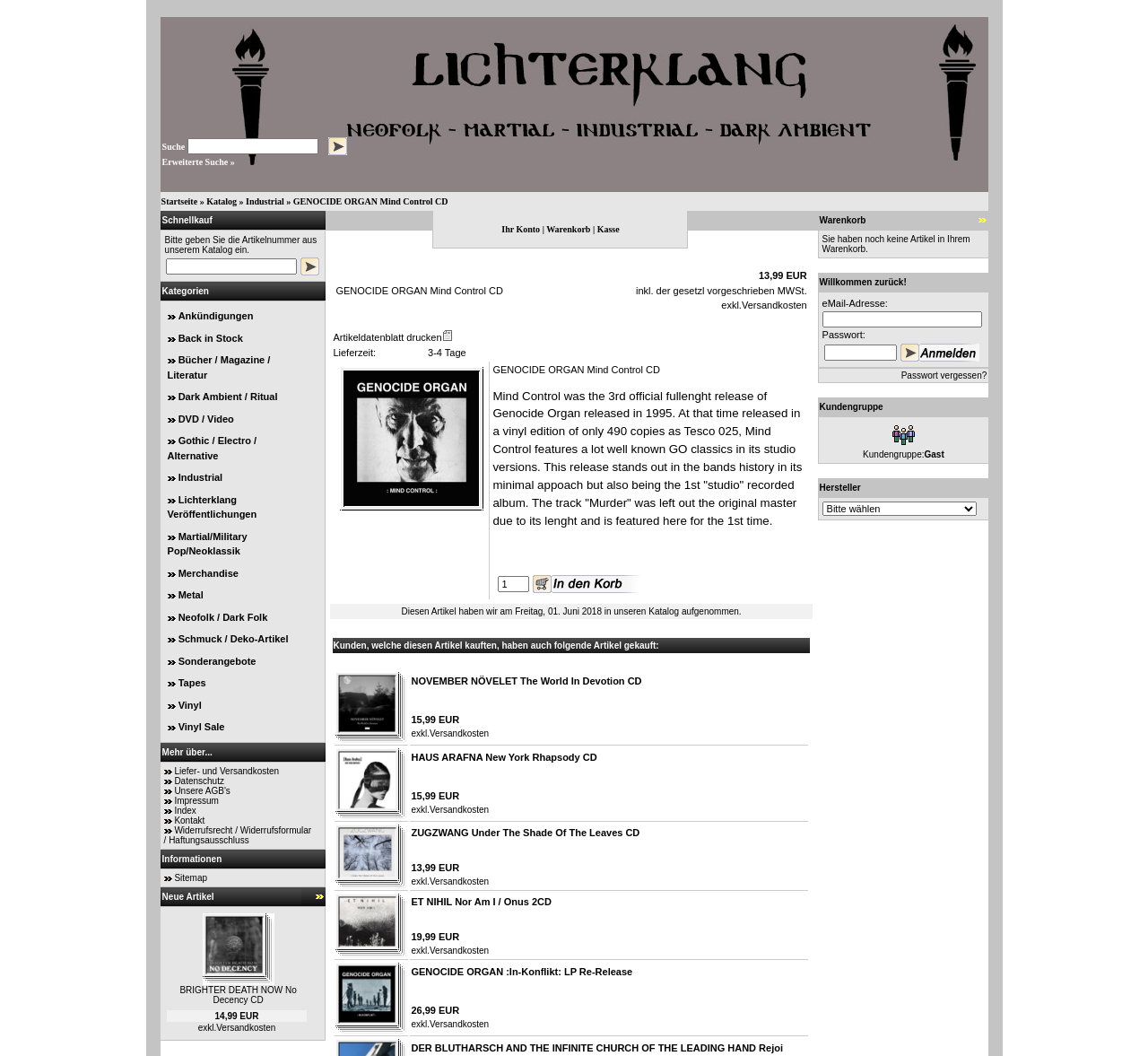Identify the bounding box of the UI element that matches this description: "Versandkosten".

[0.374, 0.896, 0.426, 0.905]